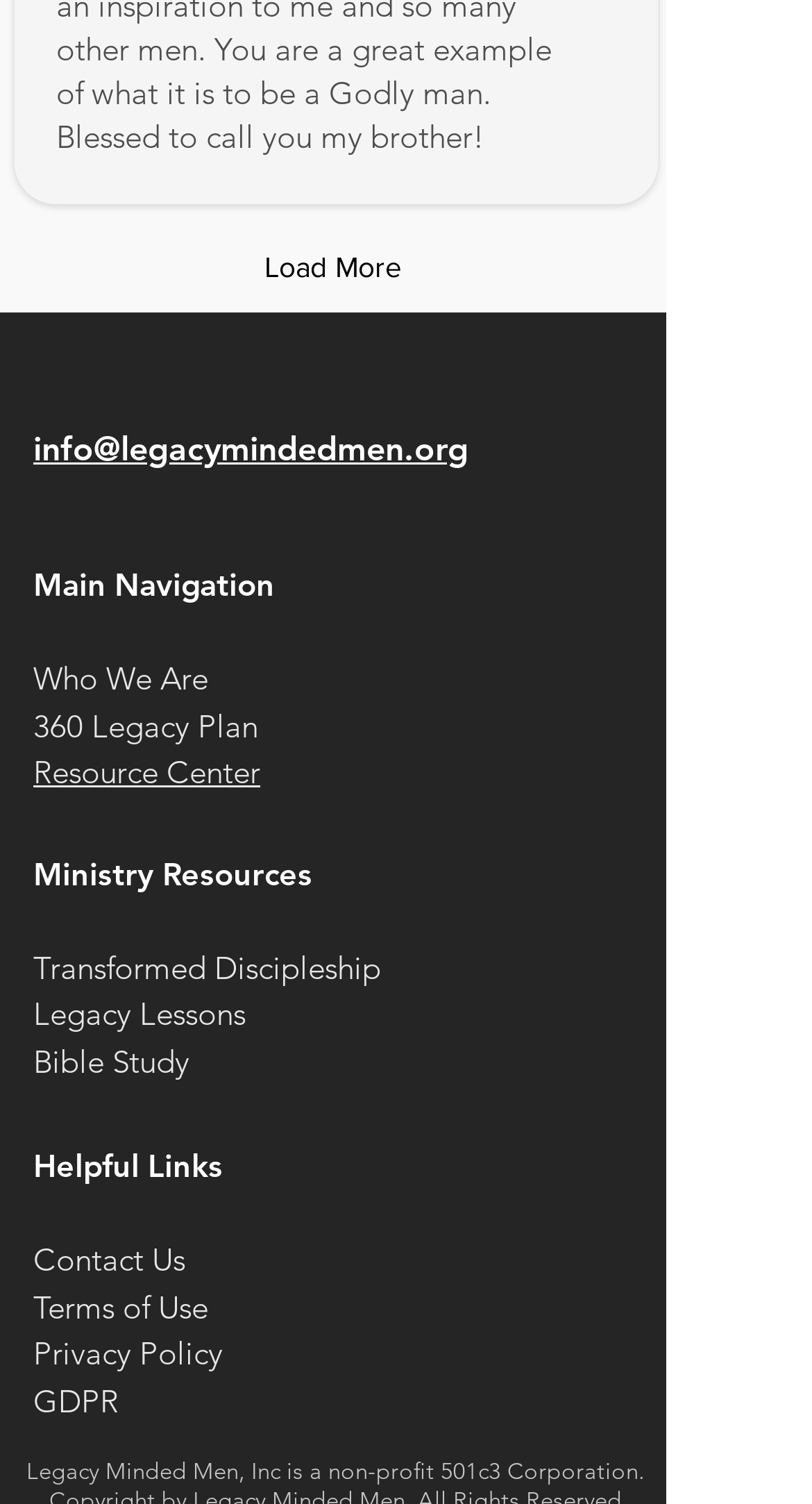Please identify the bounding box coordinates for the region that you need to click to follow this instruction: "Click the 'Load More' button".

[0.205, 0.15, 0.615, 0.208]